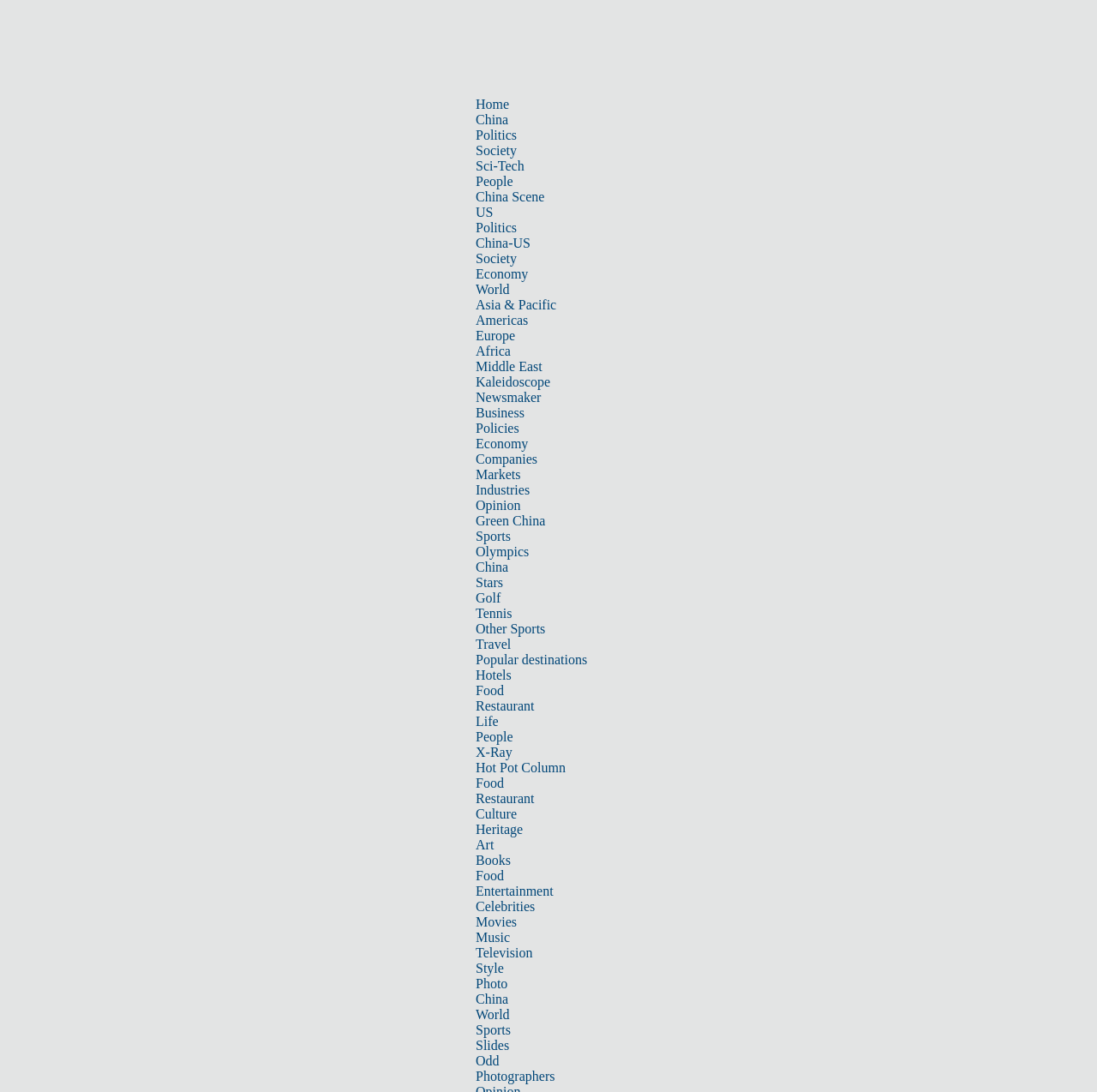Specify the bounding box coordinates of the element's region that should be clicked to achieve the following instruction: "Click on the 'Home' link". The bounding box coordinates consist of four float numbers between 0 and 1, in the format [left, top, right, bottom].

[0.434, 0.089, 0.464, 0.102]